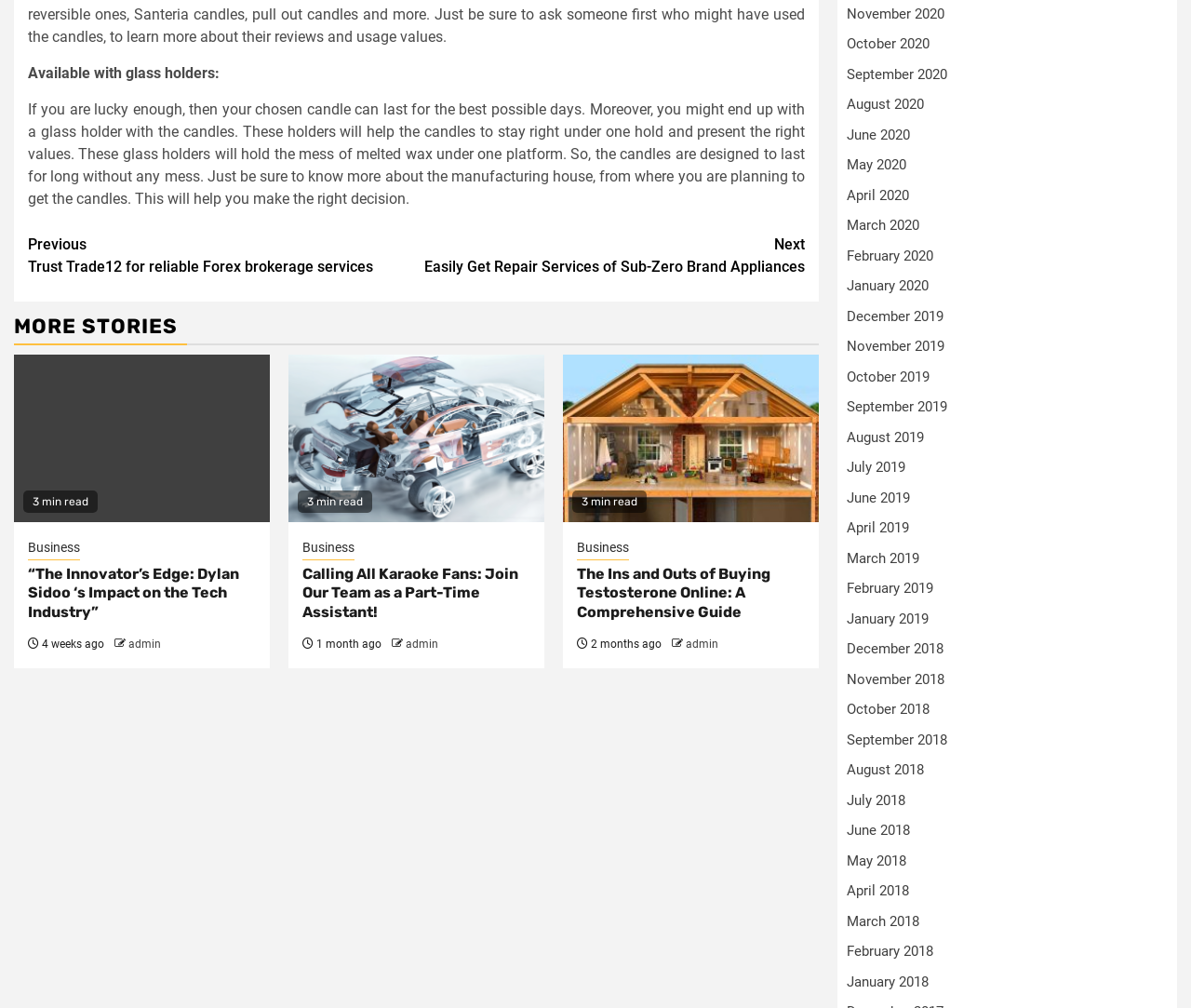Provide the bounding box coordinates for the area that should be clicked to complete the instruction: "Explore 'MORE STORIES'".

[0.012, 0.309, 0.688, 0.342]